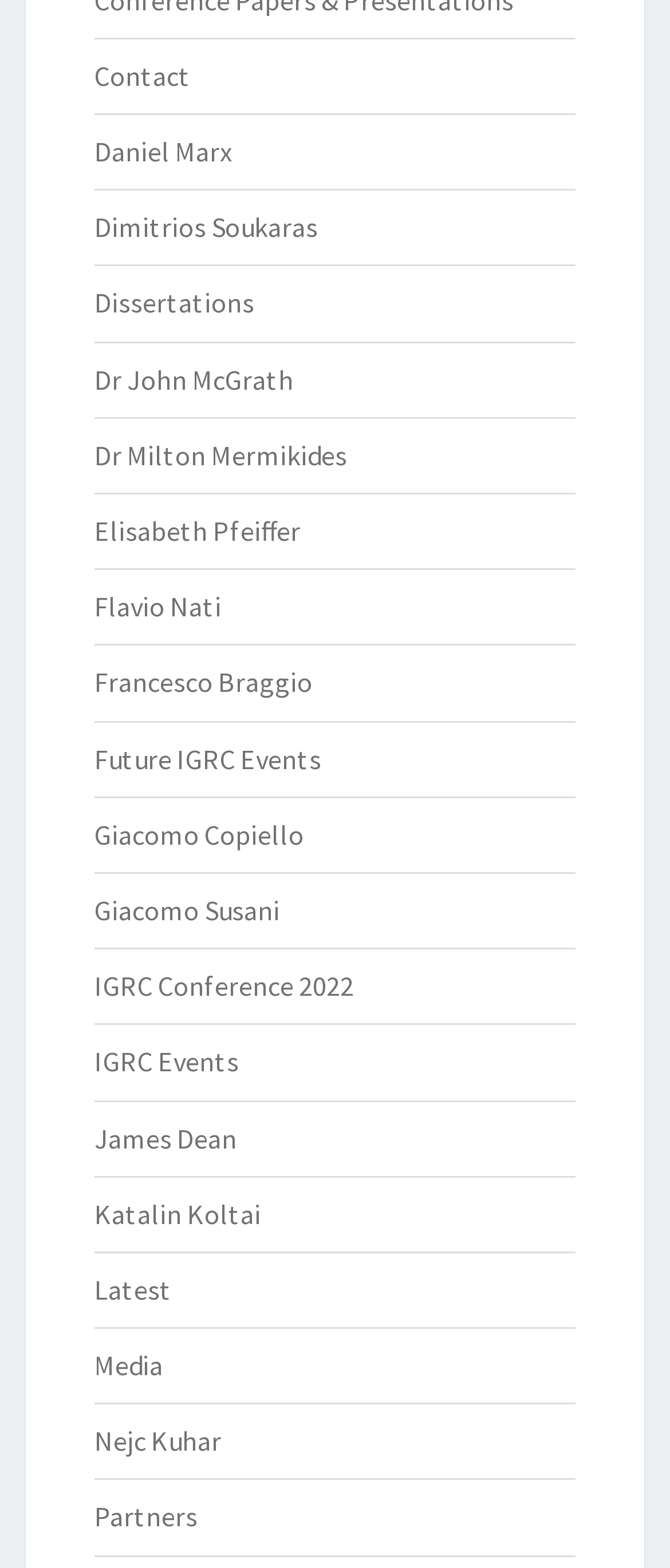Determine the bounding box coordinates of the section I need to click to execute the following instruction: "Contact the team". Provide the coordinates as four float numbers between 0 and 1, i.e., [left, top, right, bottom].

[0.141, 0.037, 0.285, 0.059]